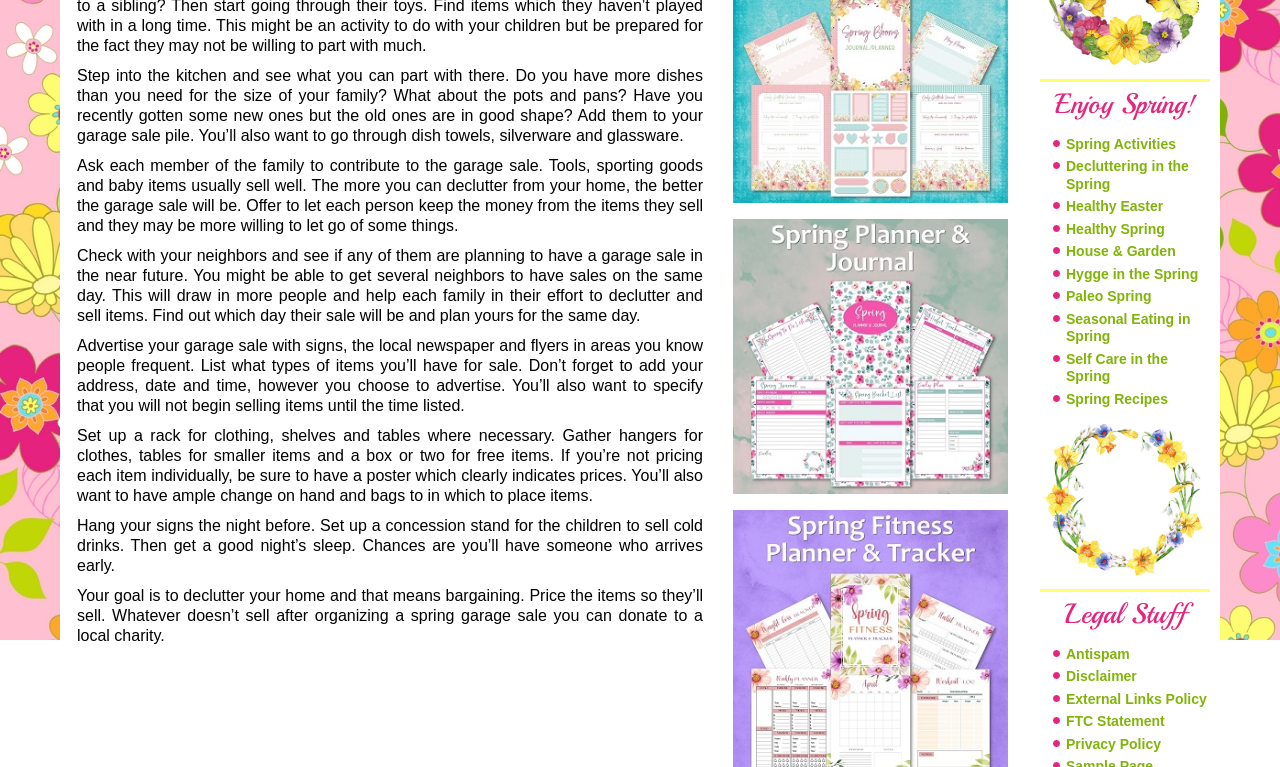Please provide the bounding box coordinates for the UI element as described: "Holt Renfrew (2)". The coordinates must be four floats between 0 and 1, represented as [left, top, right, bottom].

None